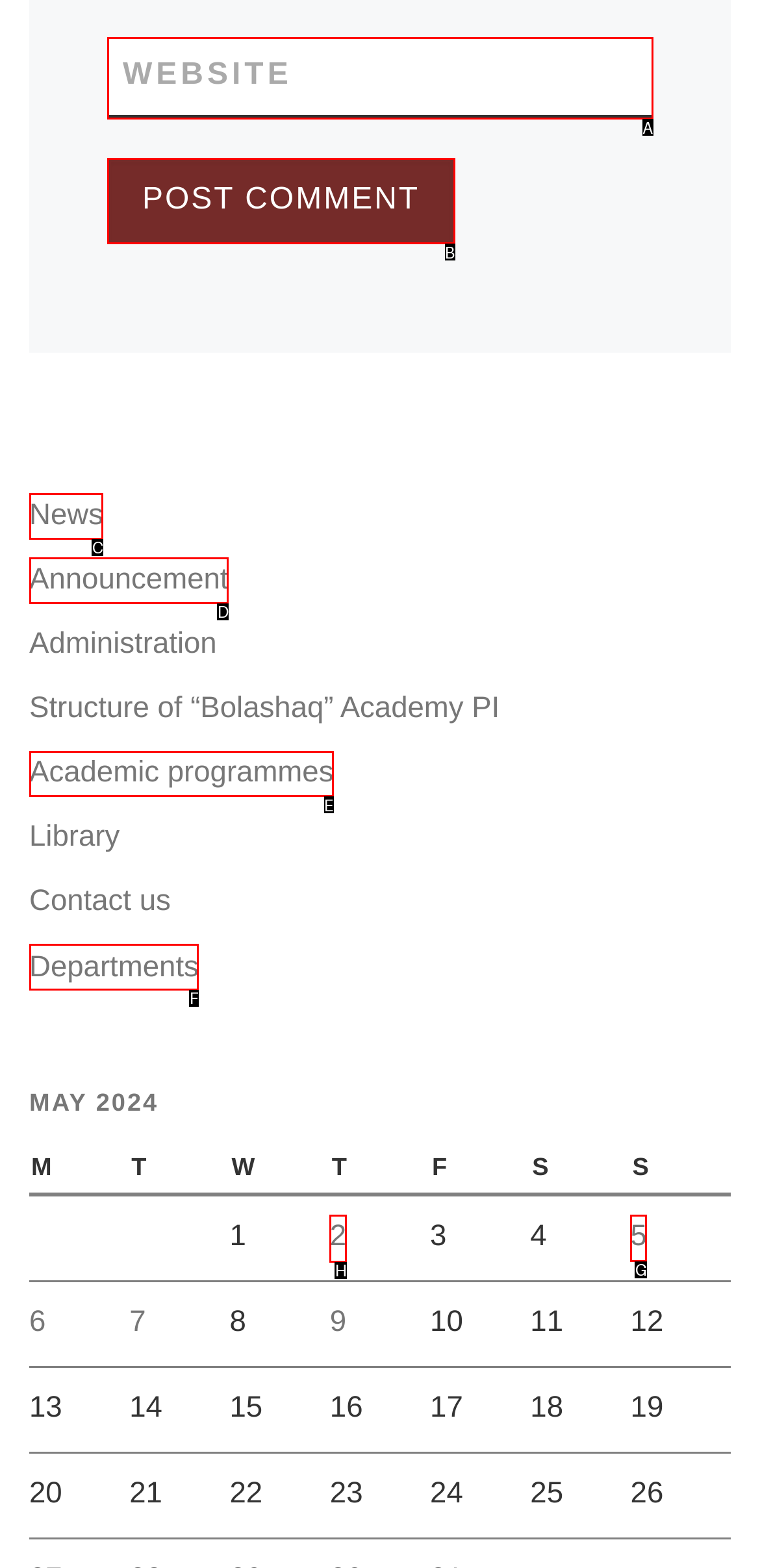Show which HTML element I need to click to perform this task: Click the 'Posts published on 2 May 2024' link Answer with the letter of the correct choice.

H